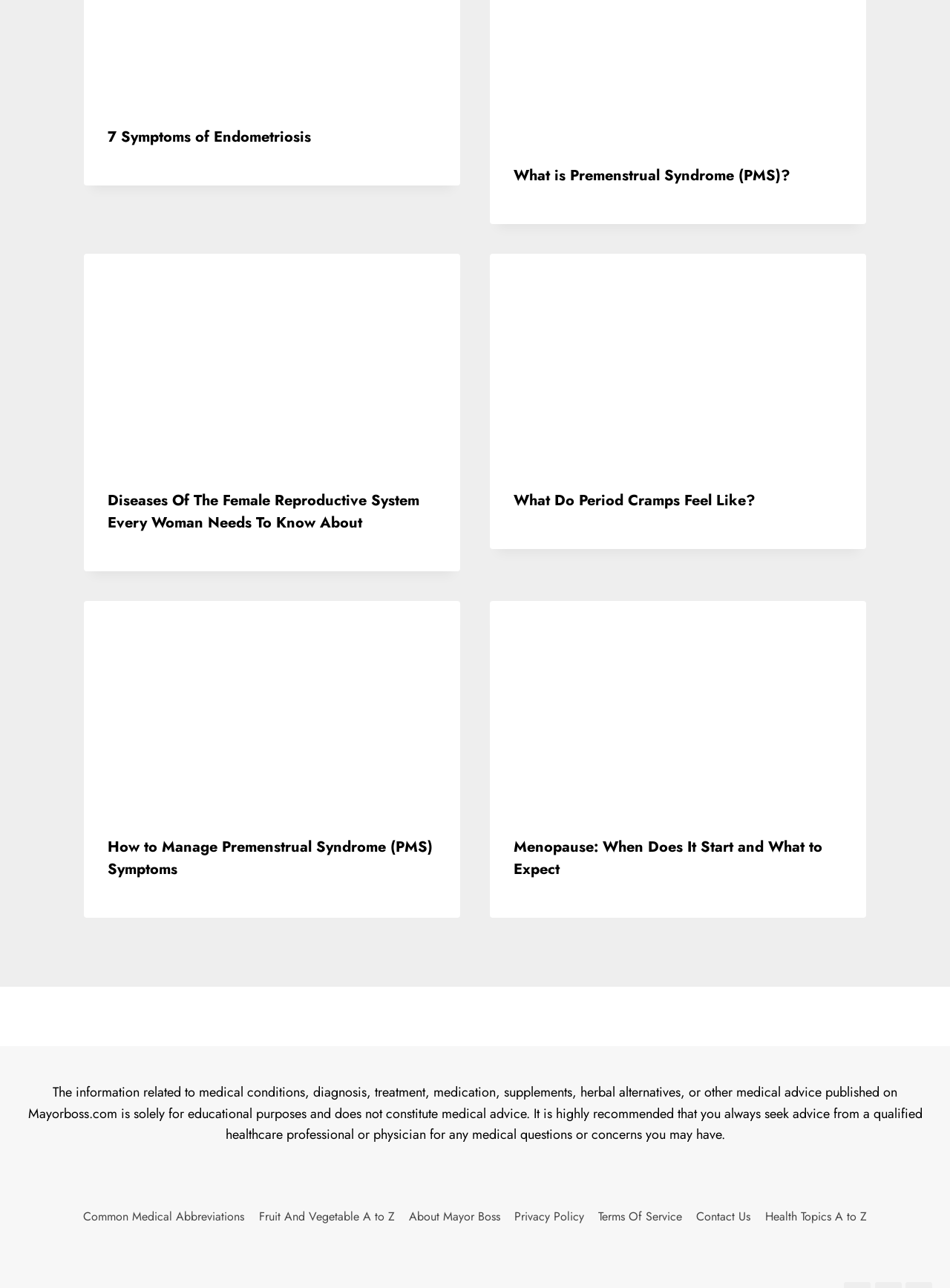Respond with a single word or short phrase to the following question: 
What is the purpose of the text at the bottom of the webpage?

Disclaimer